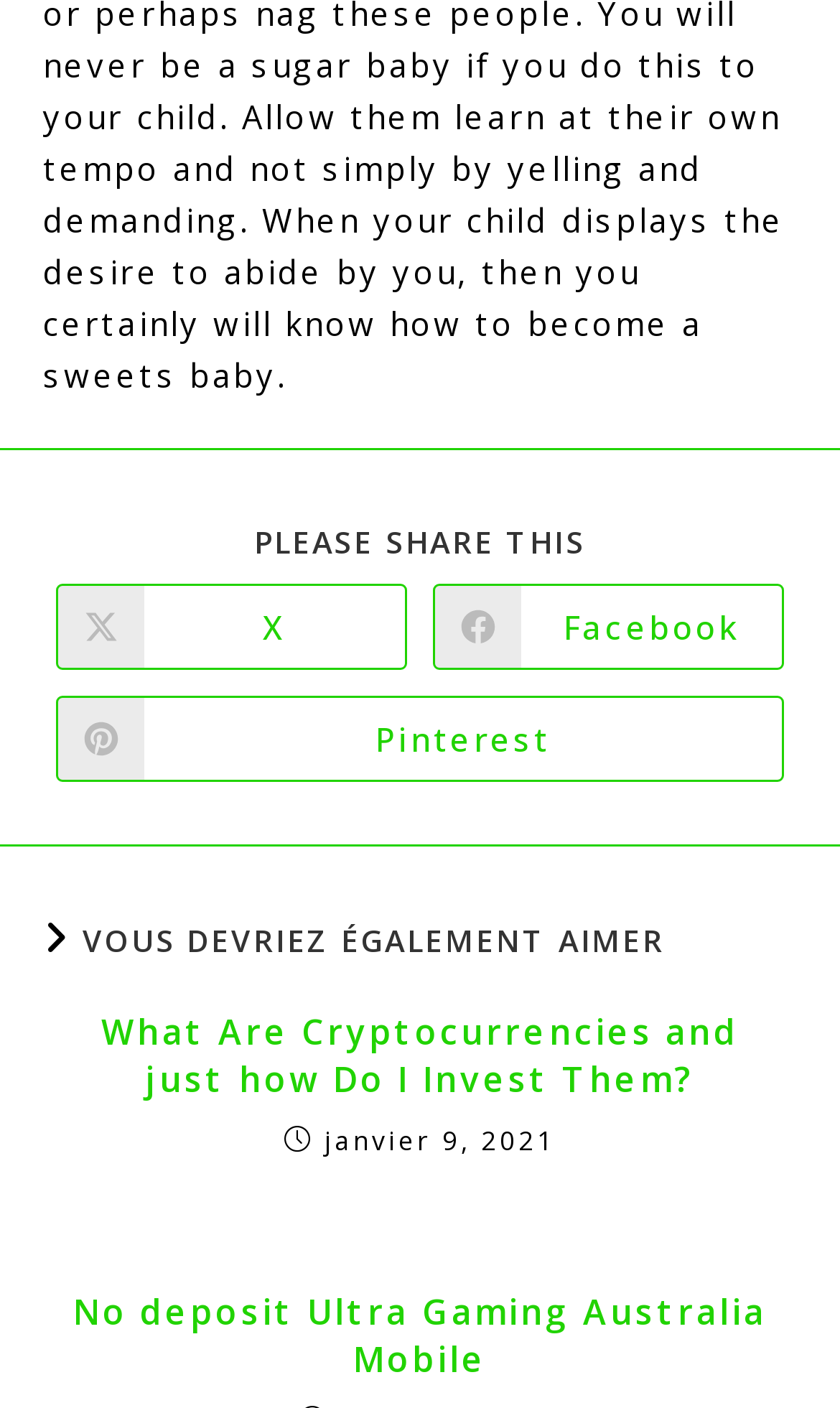How many articles are listed on the webpage?
Look at the image and answer the question using a single word or phrase.

At least 2